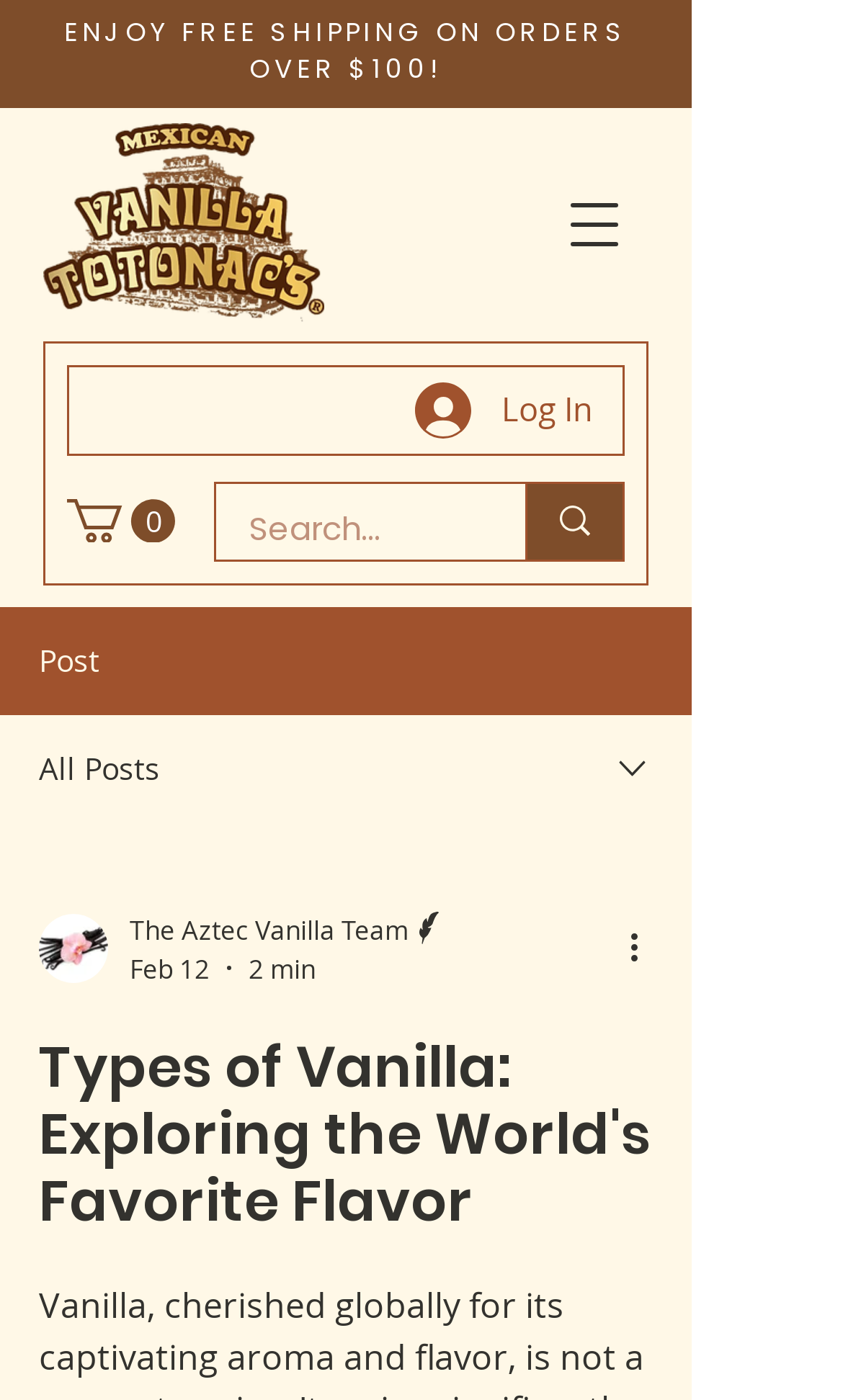What type of content is the webpage about?
Refer to the image and respond with a one-word or short-phrase answer.

Blog post